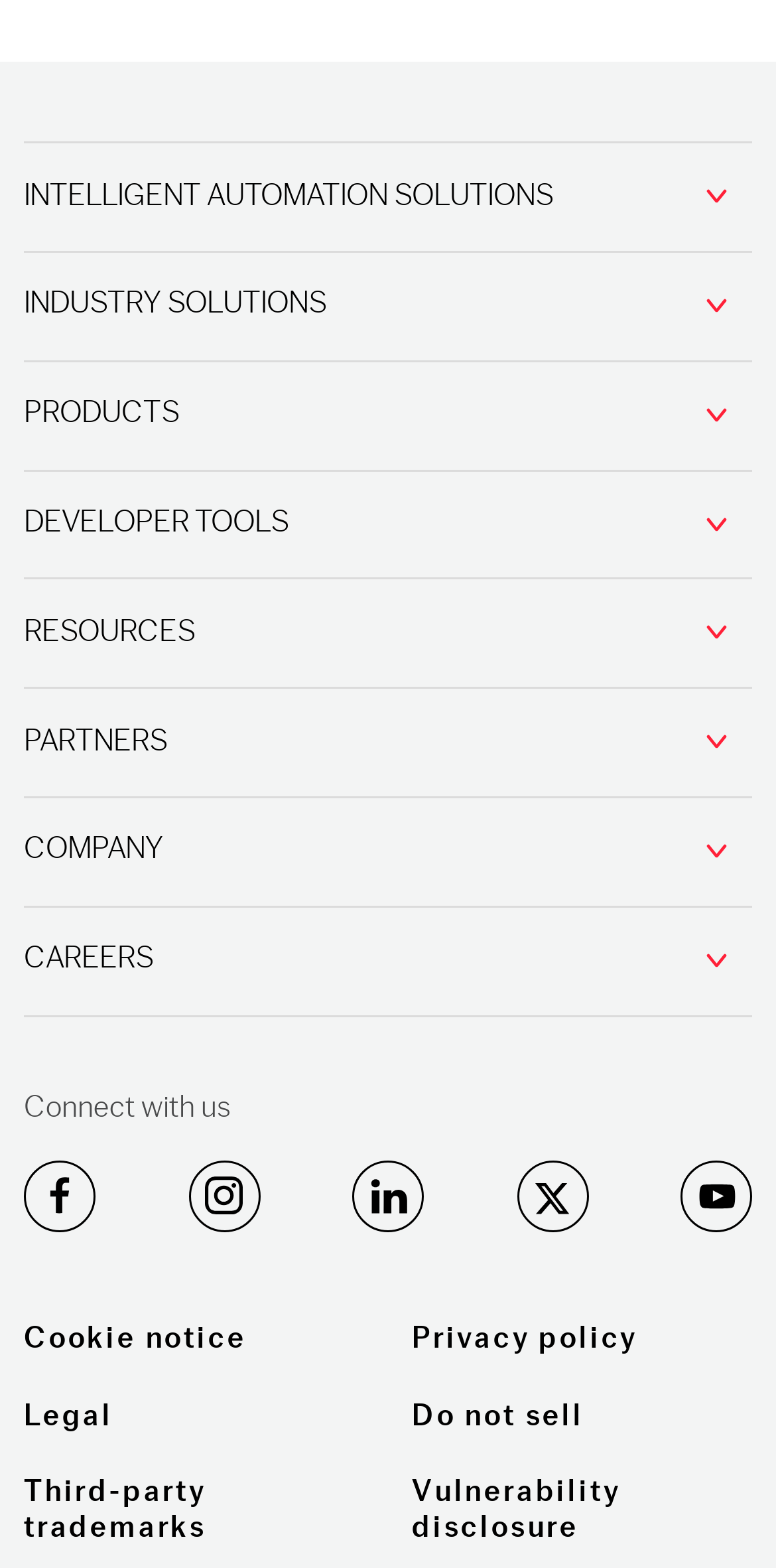How many products are listed under ABBYY Vantage?
From the screenshot, supply a one-word or short-phrase answer.

0